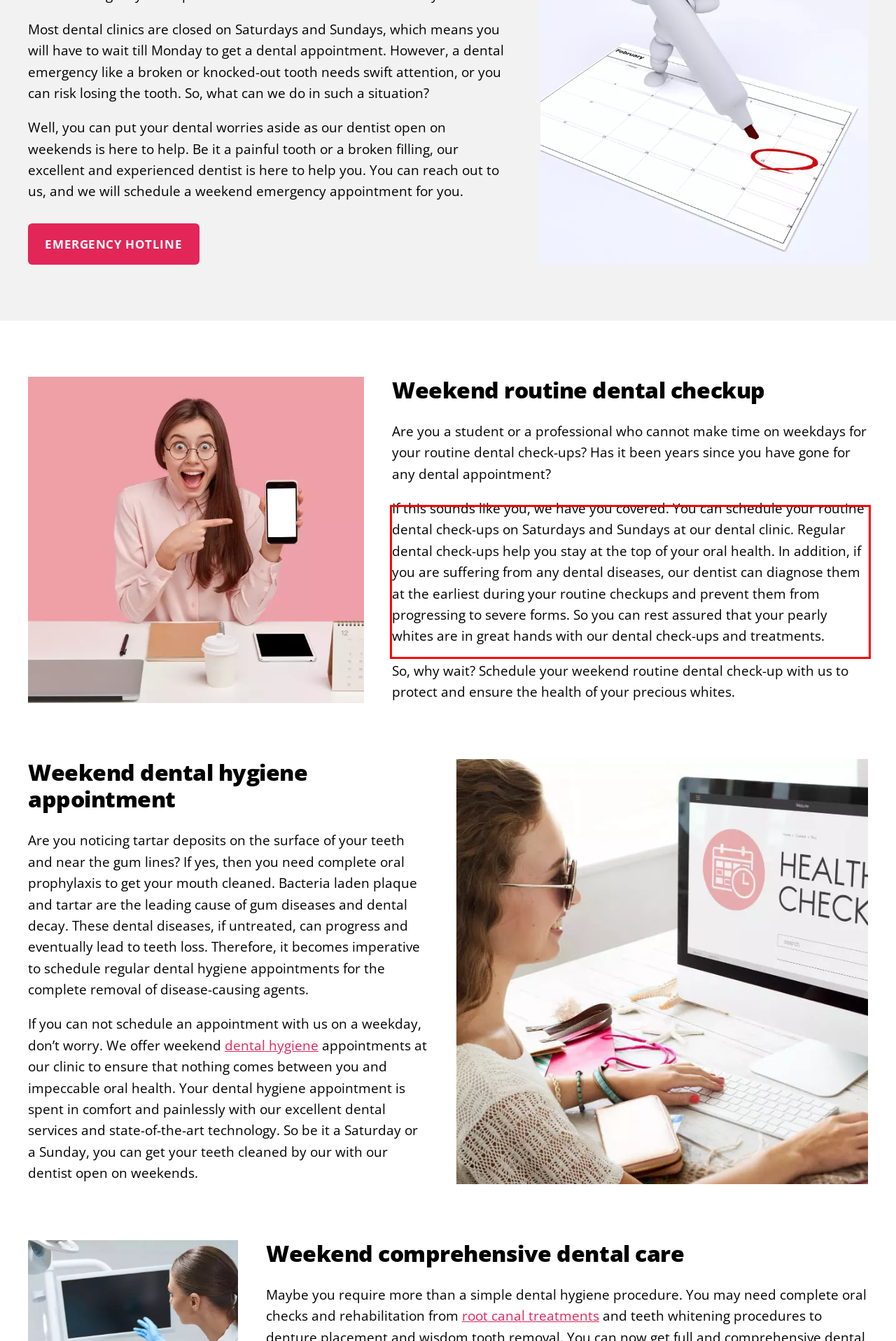You are given a webpage screenshot with a red bounding box around a UI element. Extract and generate the text inside this red bounding box.

If this sounds like you, we have you covered. You can schedule your routine dental check-ups on Saturdays and Sundays at our dental clinic. Regular dental check-ups help you stay at the top of your oral health. In addition, if you are suffering from any dental diseases, our dentist can diagnose them at the earliest during your routine checkups and prevent them from progressing to severe forms. So you can rest assured that your pearly whites are in great hands with our dental check-ups and treatments.